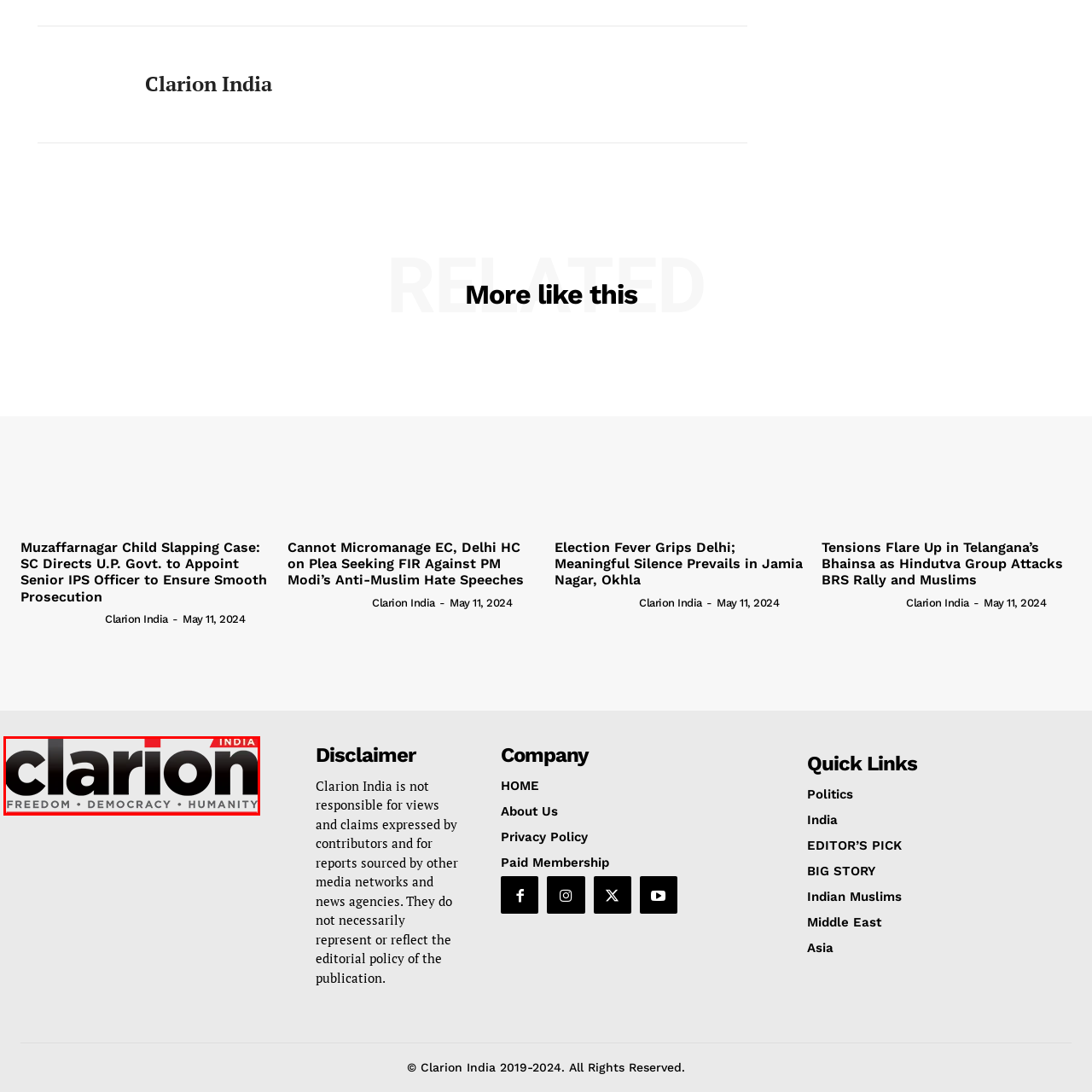What are the three core principles of Clarion India?  
Study the image enclosed by the red boundary and furnish a detailed answer based on the visual details observed in the image.

The logo of Clarion India displays the words 'FREEDOM', 'DEMOCRACY', and 'HUMANITY' in a clean format below the main title, reflecting the organization's commitment to these core principles.